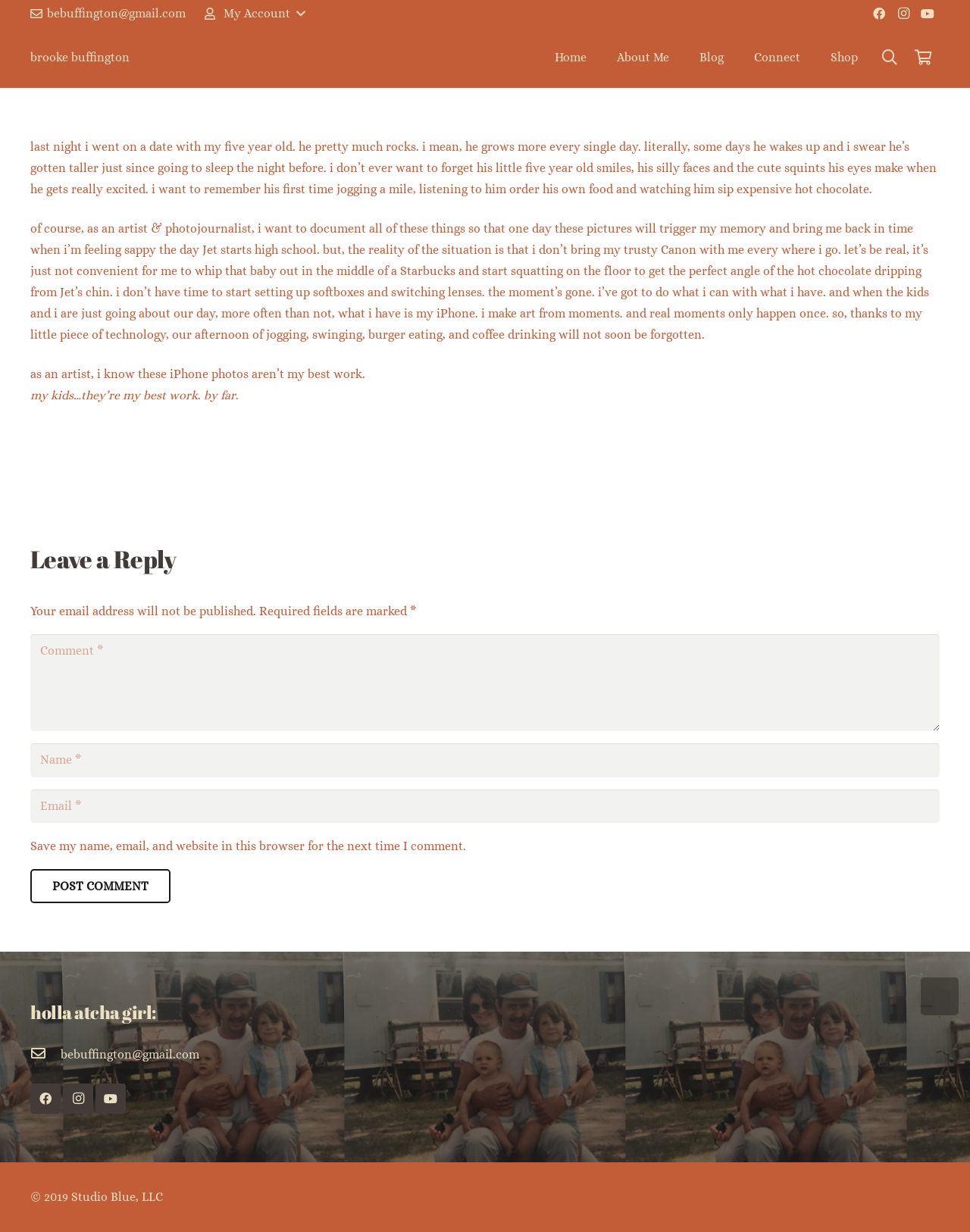Determine the bounding box coordinates of the area to click in order to meet this instruction: "Leave a reply".

[0.031, 0.44, 0.969, 0.468]